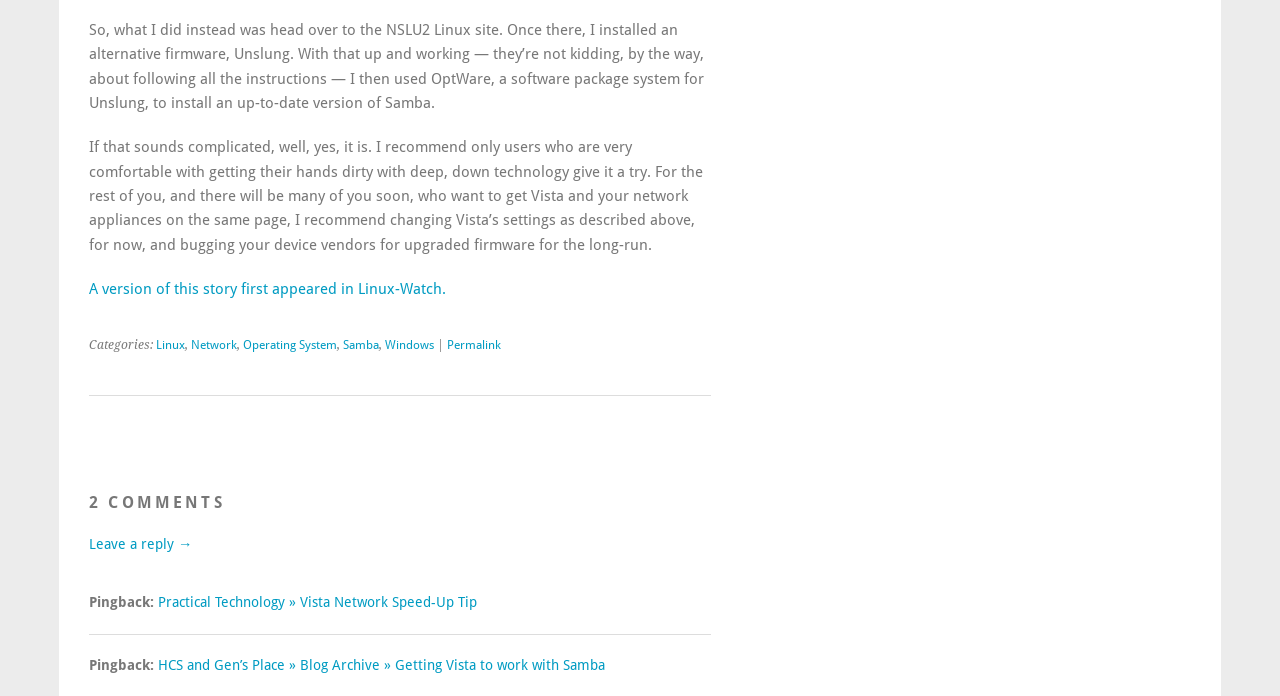Specify the bounding box coordinates for the region that must be clicked to perform the given instruction: "Calculate waste reduction".

None